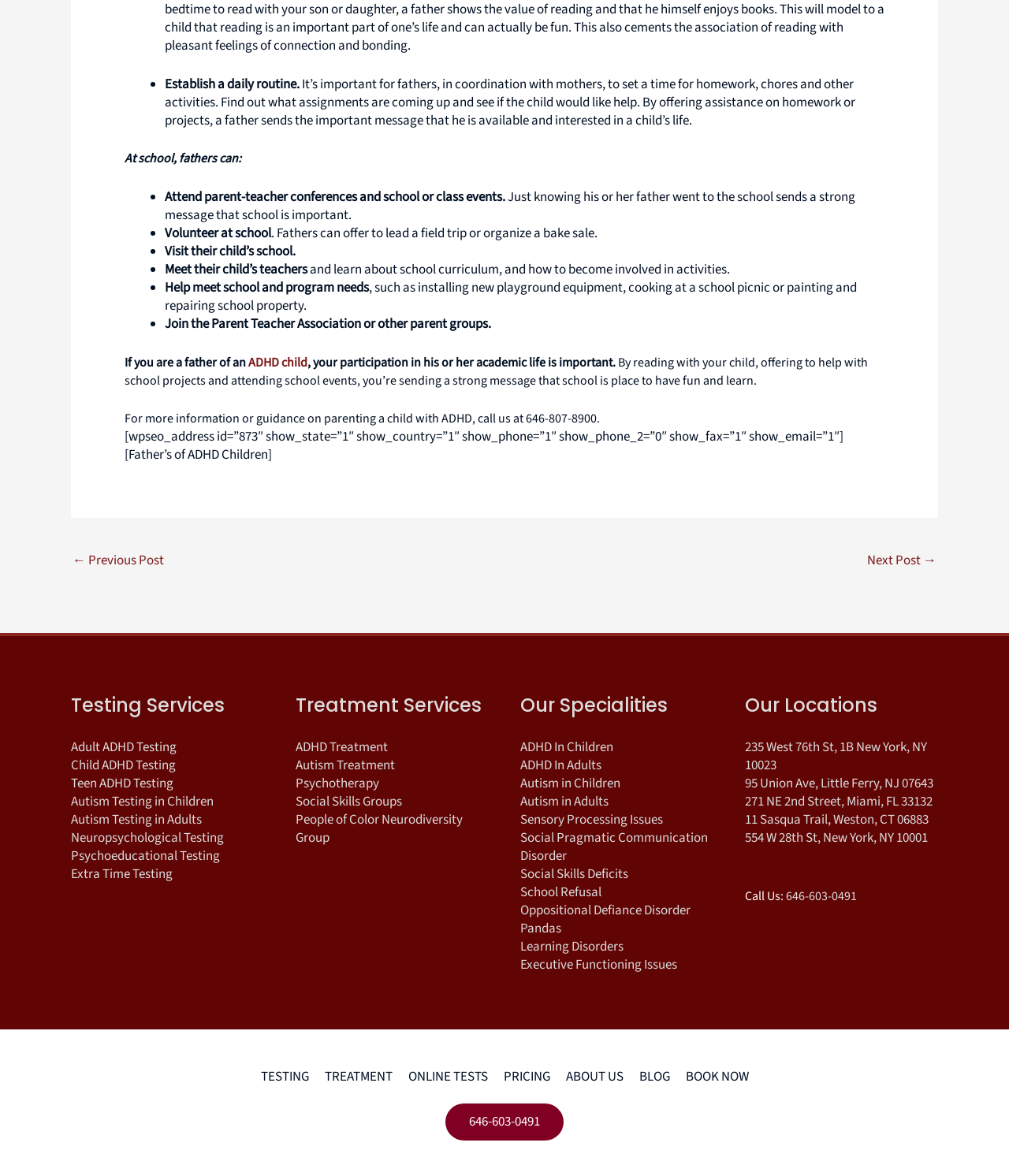What are the locations of the treatment centers?
Using the image provided, answer with just one word or phrase.

New York, New Jersey, Florida, etc.